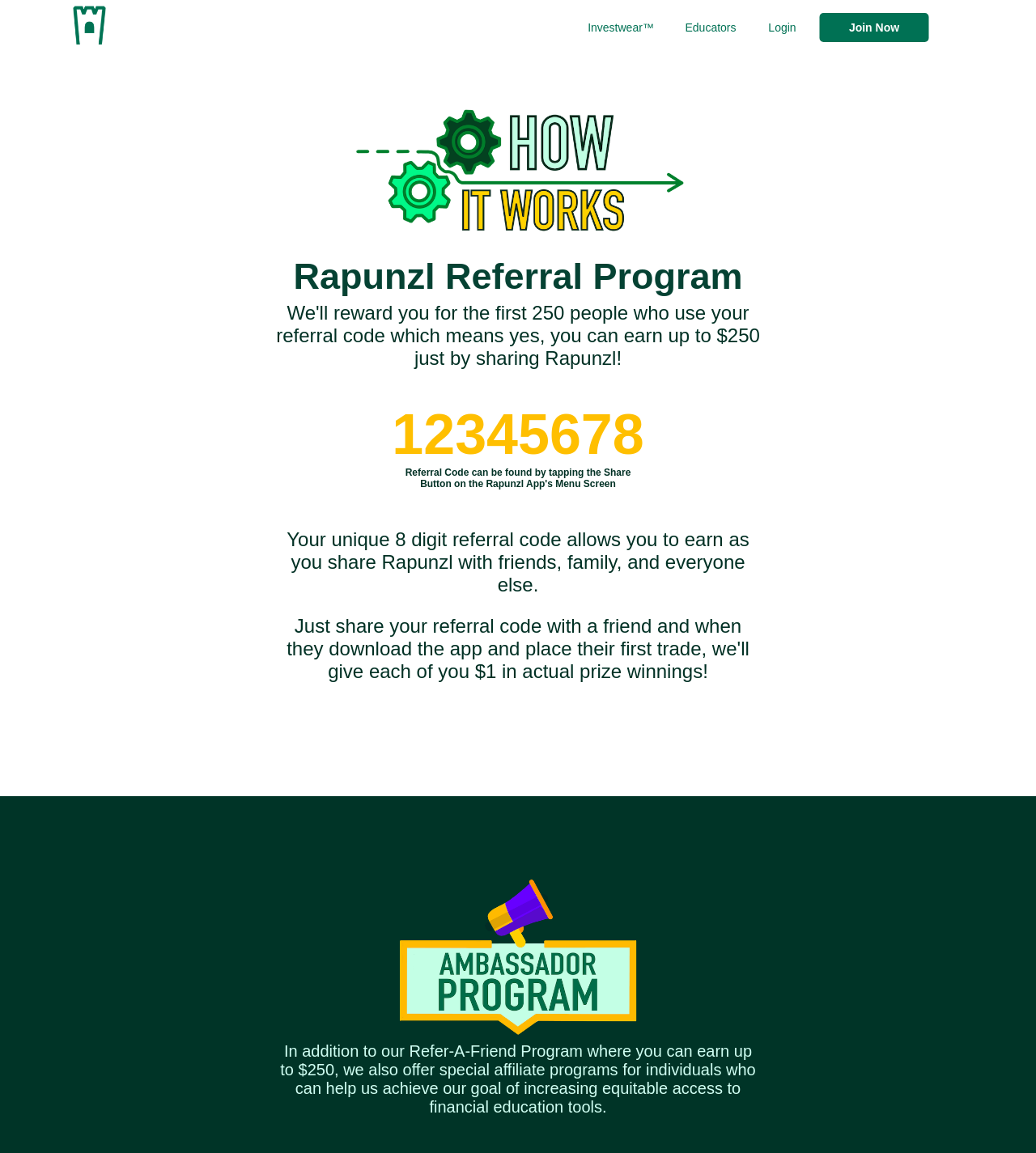Please determine the primary heading and provide its text.

Rapunzl Referral Program